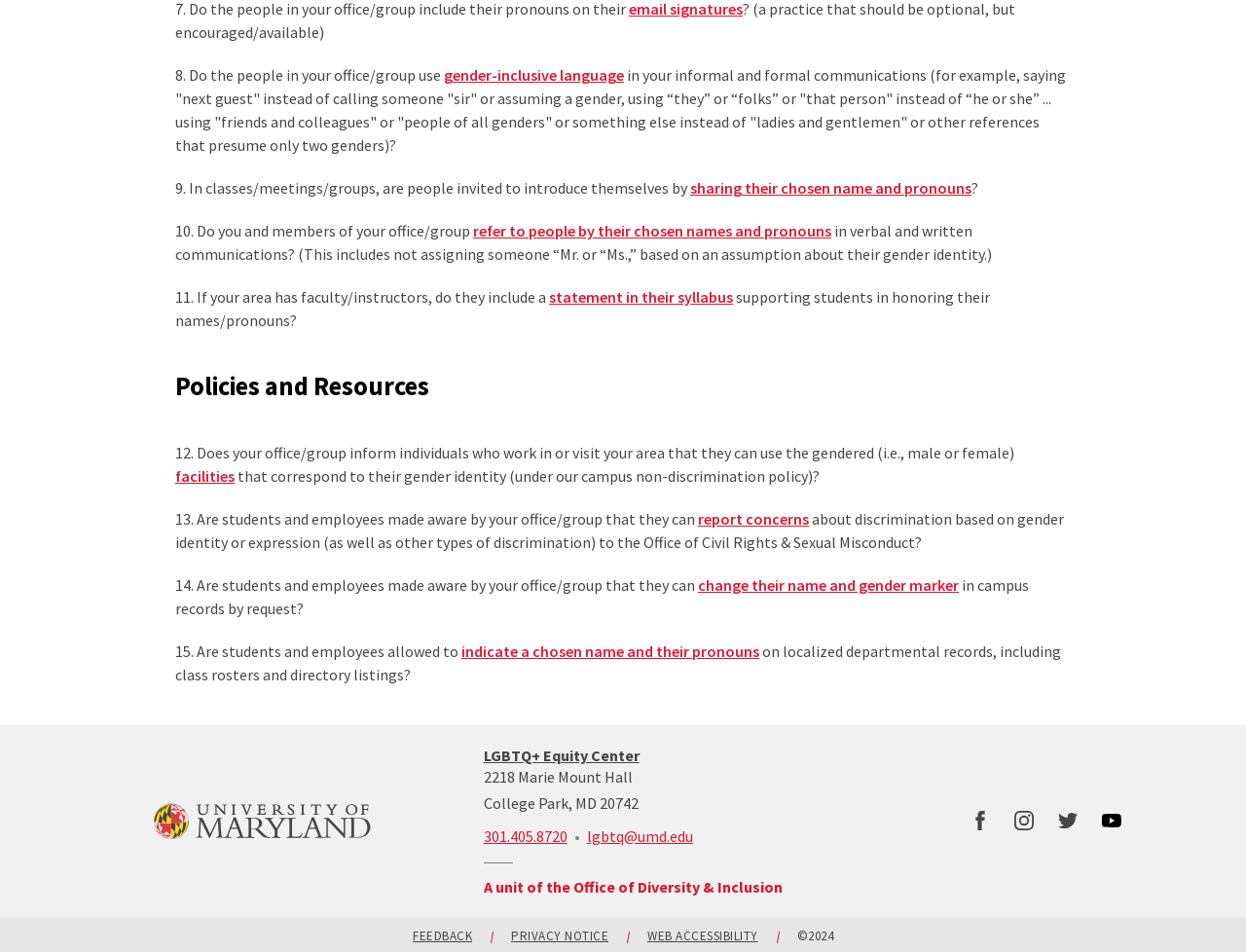Please answer the following question using a single word or phrase: 
What is the year of the copyright statement at the bottom of the webpage?

2024